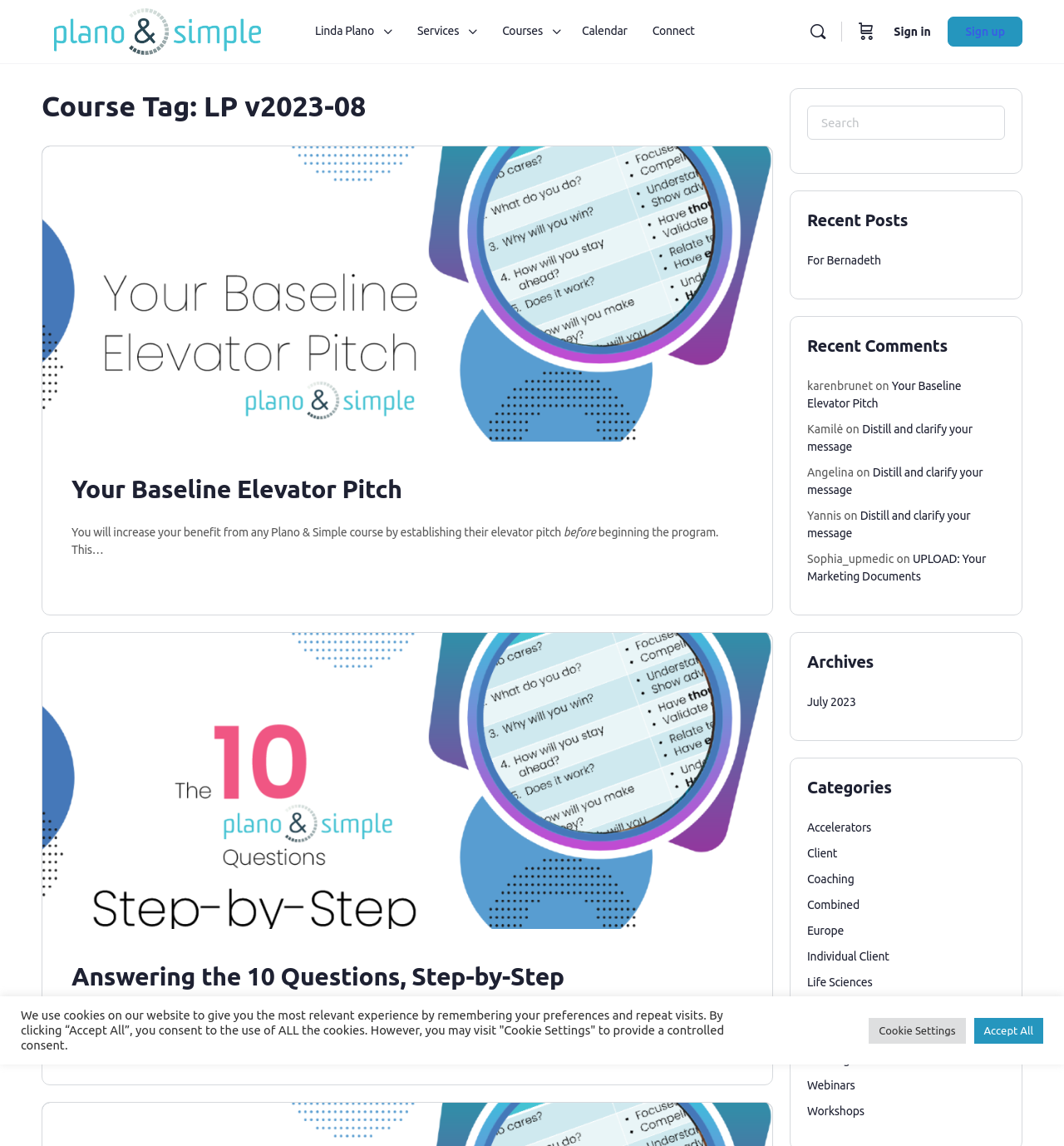Kindly determine the bounding box coordinates of the area that needs to be clicked to fulfill this instruction: "Make a donation to the Chamber using PayPal".

None